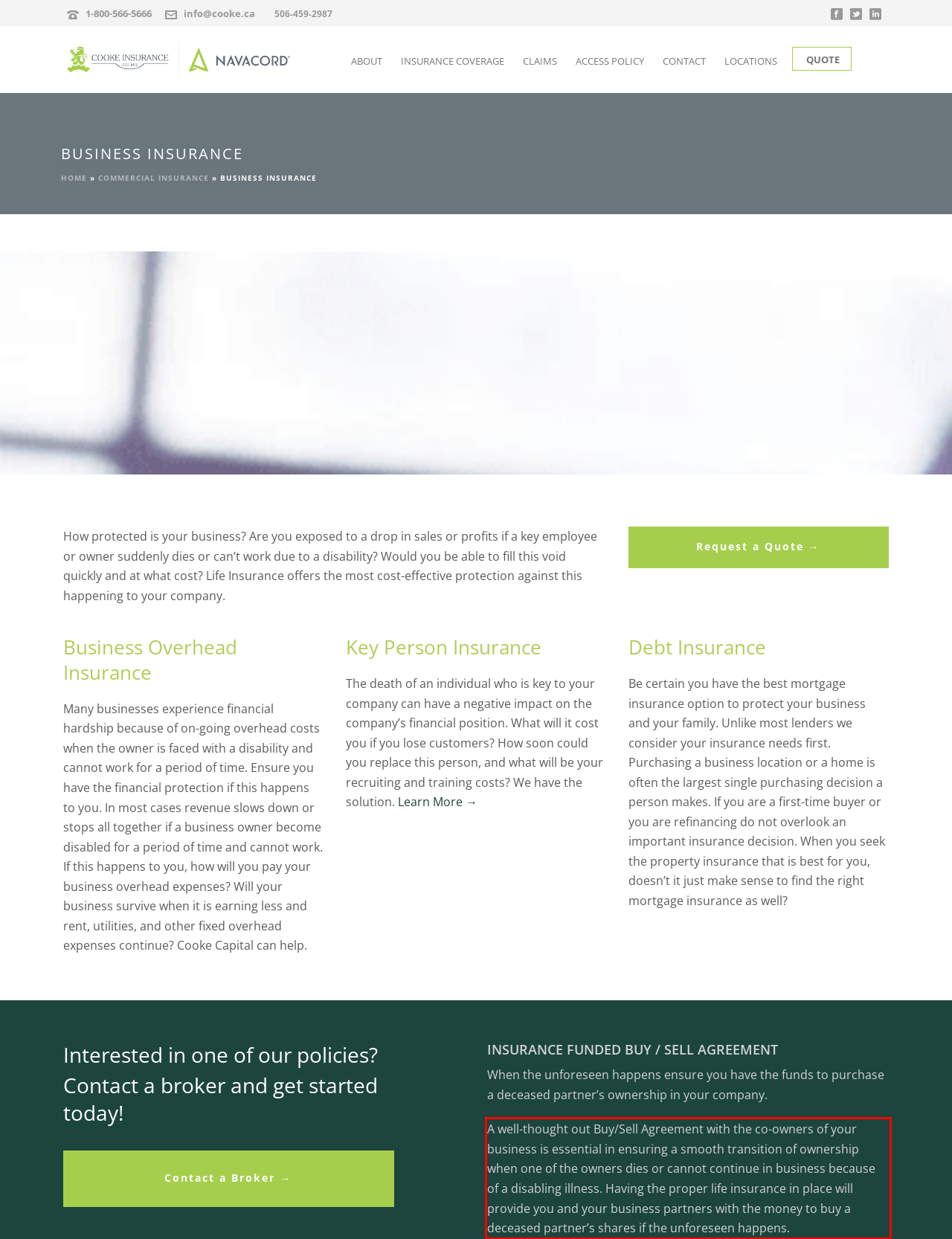You are provided with a screenshot of a webpage containing a red bounding box. Please extract the text enclosed by this red bounding box.

A well-thought out Buy/Sell Agreement with the co-owners of your business is essential in ensuring a smooth transition of ownership when one of the owners dies or cannot continue in business because of a disabling illness. Having the proper life insurance in place will provide you and your business partners with the money to buy a deceased partner’s shares if the unforeseen happens.